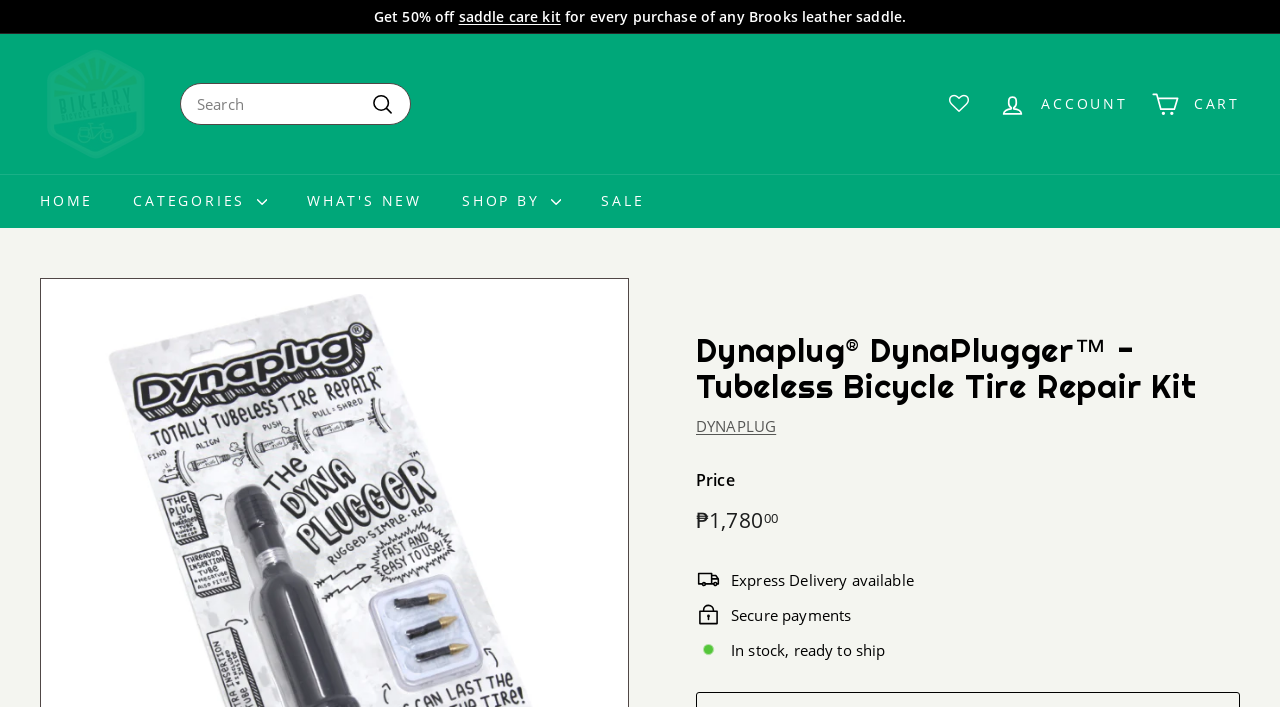Convey a detailed summary of the webpage, mentioning all key elements.

The webpage is about the DynaPlugger, a tubeless bicycle tire repair kit. At the top, there is a navigation menu with links to "HOME", "WHAT'S NEW", "SHOP BY", and "SALE". Below the navigation menu, there is a search bar with a search button and a combobox to input search queries.

On the top-right corner, there are links to "ACCOUNT" and "Cart" with a cart icon. Next to the cart link, there is a text "CART". 

The main content of the webpage is about the DynaPlugger product. There is a heading that reads "Dynaplug® DynaPlugger™ - Tubeless Bicycle Tire Repair Kit". Below the heading, there is a link to "DYNAPLUG" and some text about the product's price, including the regular price and the current price of ₱1,780.00.

Additionally, there are some promotional texts, including "Get 50% off saddle care kit for every purchase of any Brooks leather saddle" with a link to "saddle care kit" and a "Know more" link. There is also a button to pause a slideshow.

At the bottom of the page, there are some texts about the product's availability, including "Express Delivery available", "Secure payments", and "In stock, ready to ship".